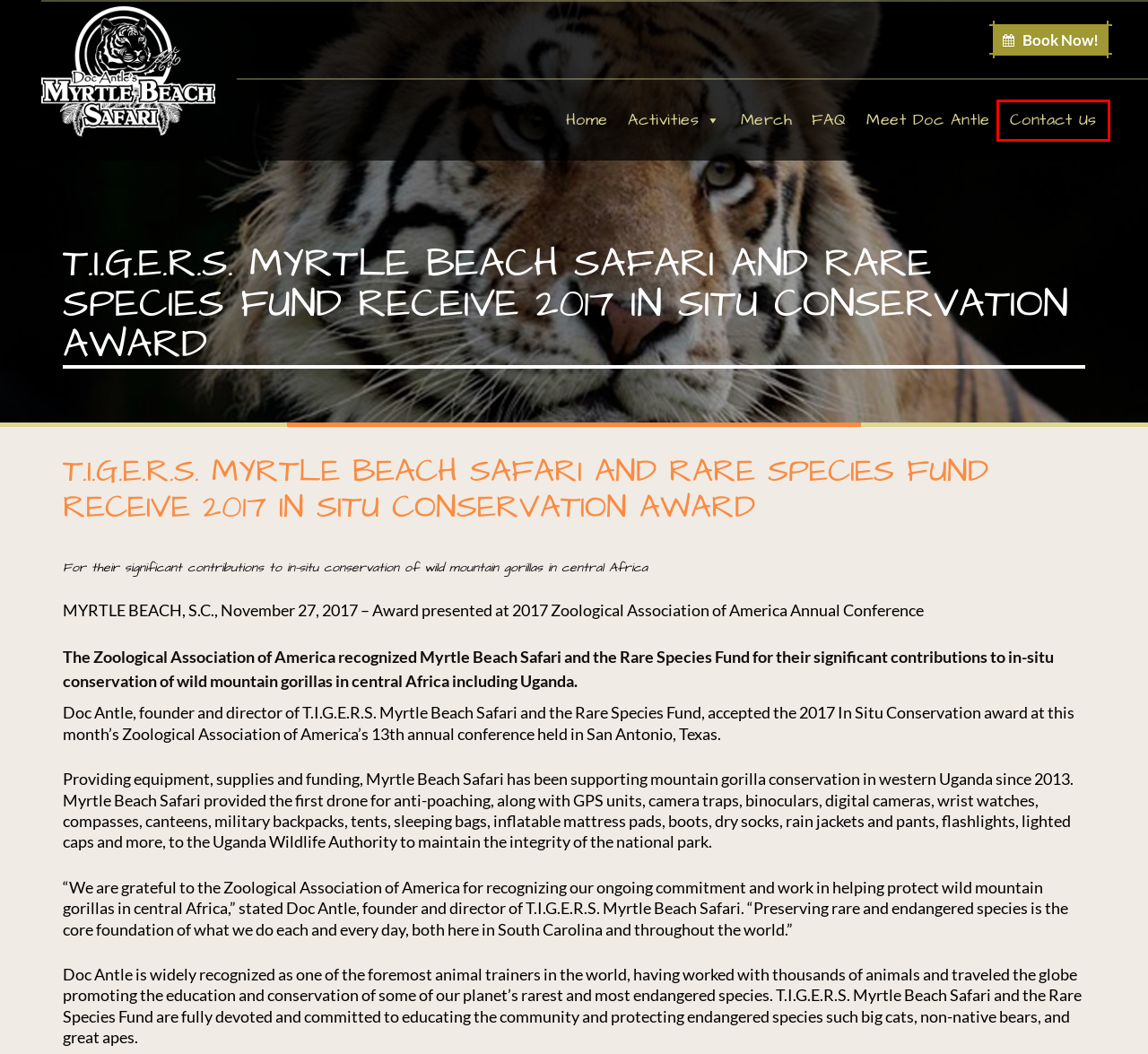You are presented with a screenshot of a webpage containing a red bounding box around a particular UI element. Select the best webpage description that matches the new webpage after clicking the element within the bounding box. Here are the candidates:
A. Meet Doc Antle – Tigers | Myrtle Beach Safari
B. Tigers | Myrtle Beach Safari
C. Contact us – Tigers | Myrtle Beach Safari
D. Guest Celebrities – Tigers | Myrtle Beach Safari
E. FAQ – Tigers | Myrtle Beach Safari
F. Doc Antle's Tiger Tales
G. Animal Ambassadors – Tigers | Myrtle Beach Safari
H. Products – Tigers | Myrtle Beach Safari

C